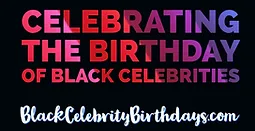What is the font style of the website address?
Look at the image and answer the question using a single word or phrase.

Stylish script